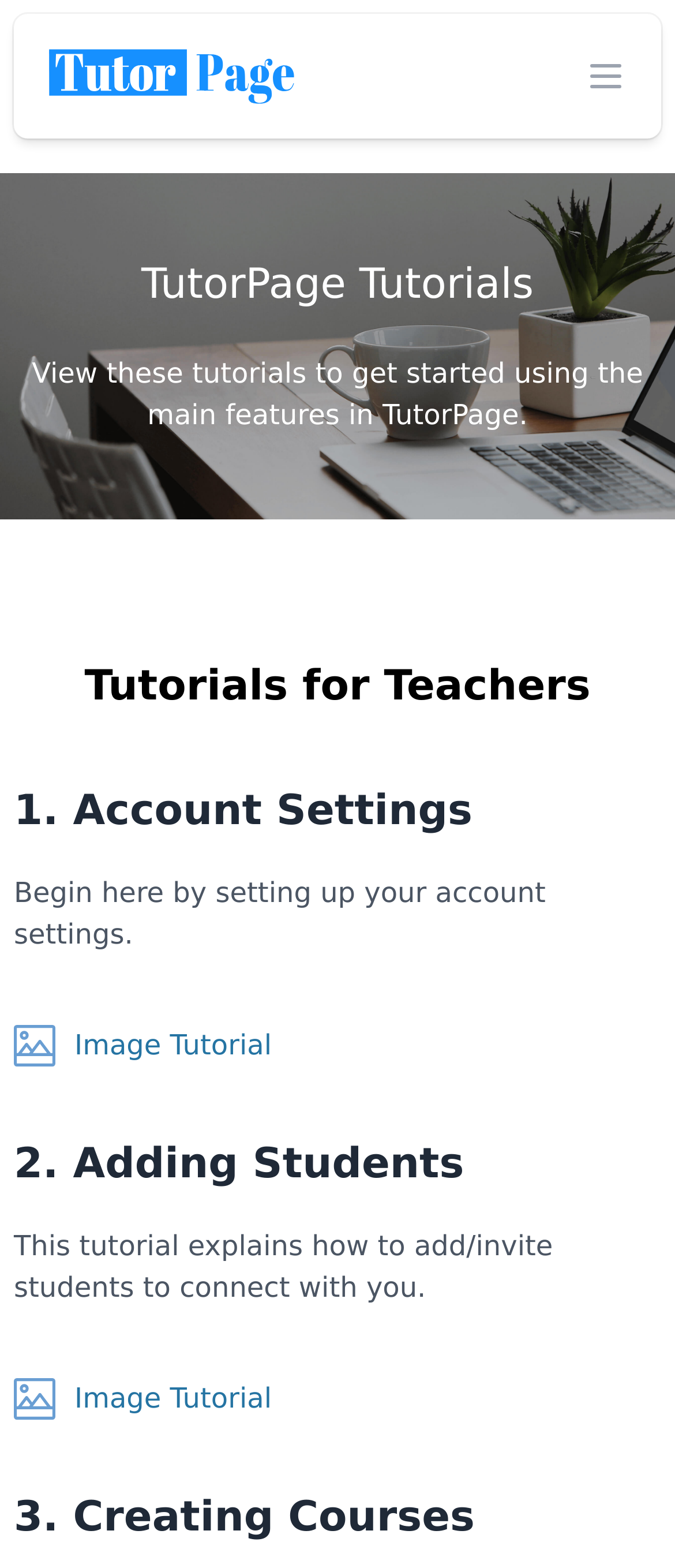What is the text of the first tutorial?
From the screenshot, supply a one-word or short-phrase answer.

Account Settings